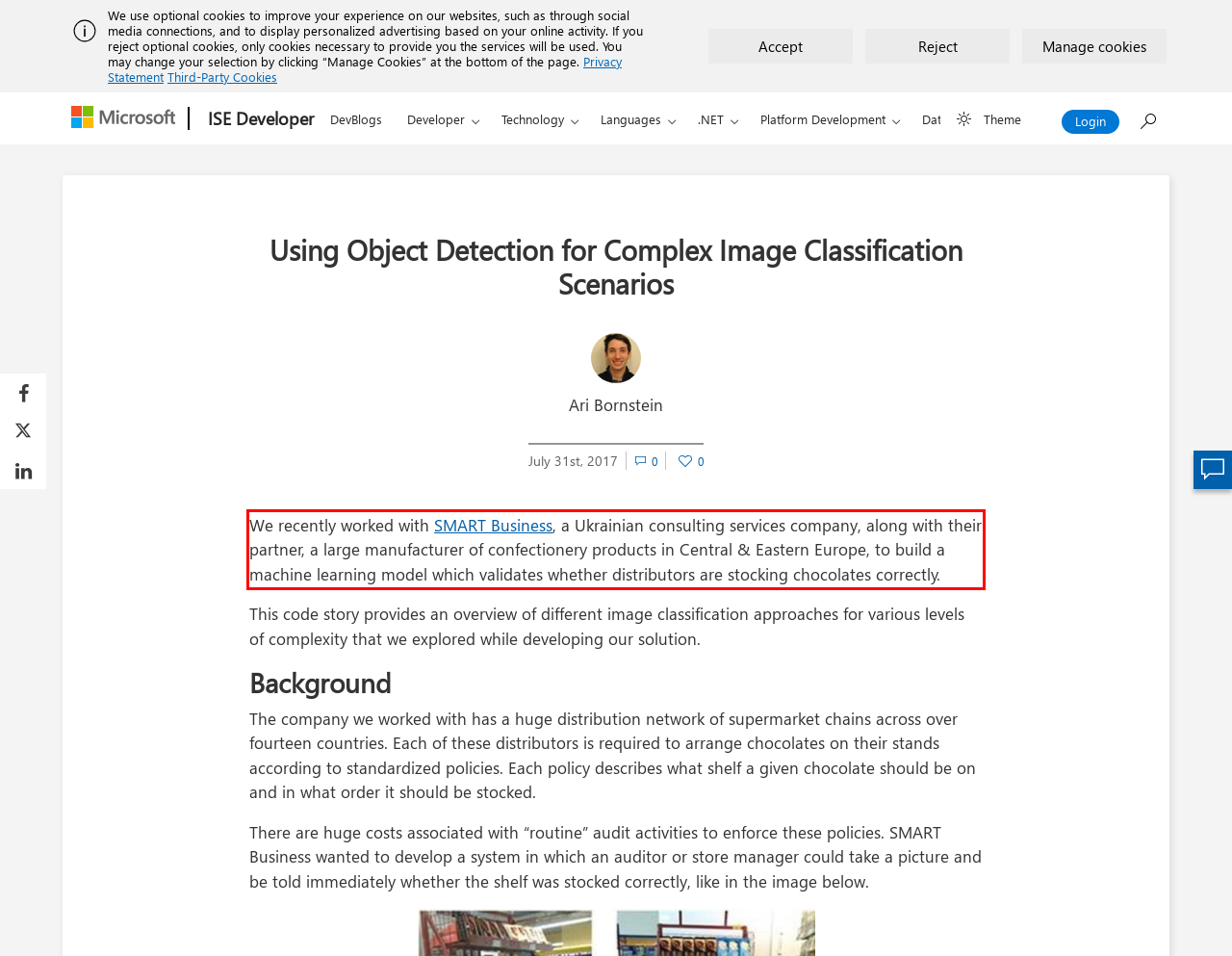Please identify and extract the text content from the UI element encased in a red bounding box on the provided webpage screenshot.

We recently worked with SMART Business, a Ukrainian consulting services company, along with their partner, a large manufacturer of confectionery products in Central & Eastern Europe, to build a machine learning model which validates whether distributors are stocking chocolates correctly.